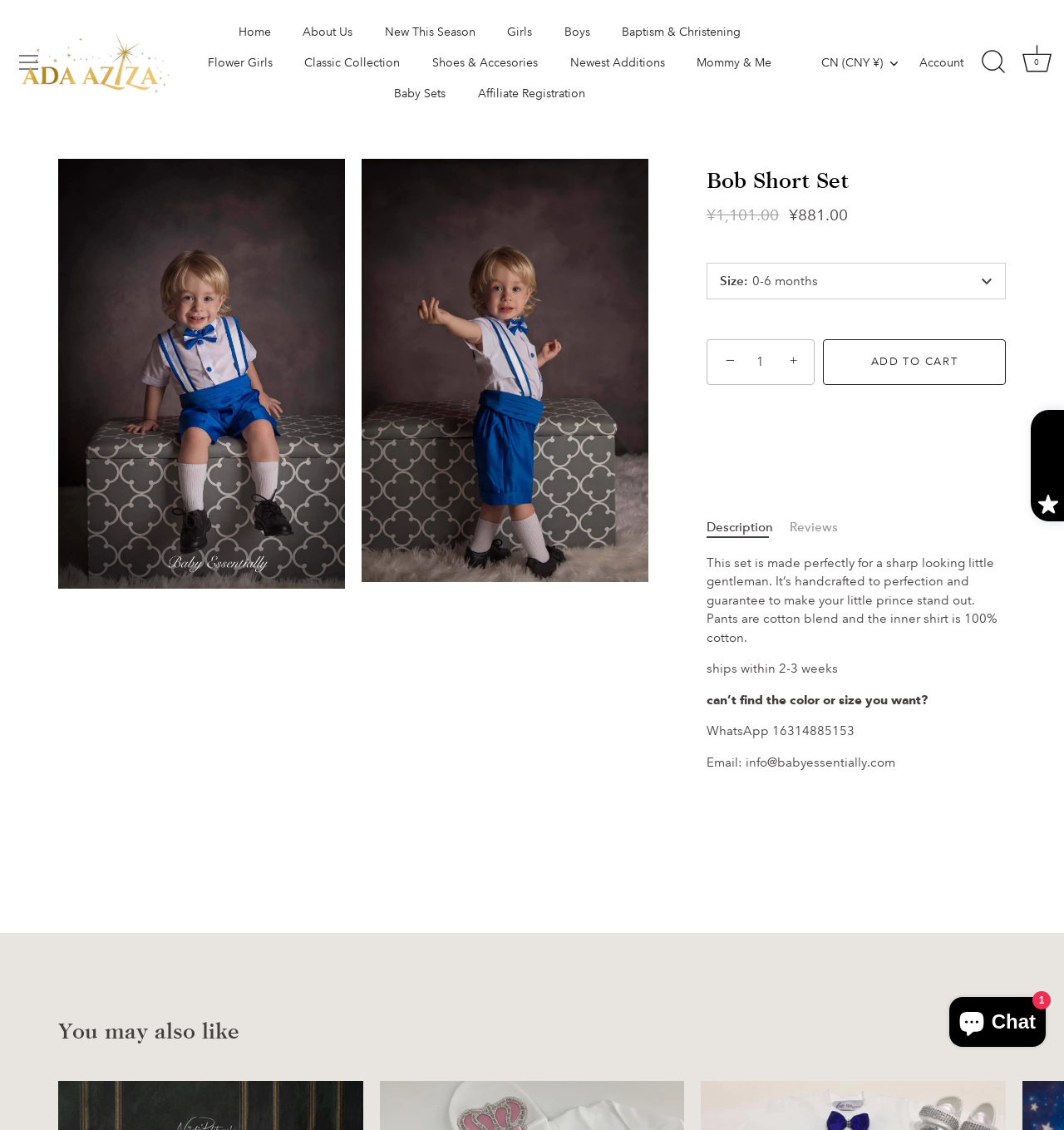Please specify the coordinates of the bounding box for the element that should be clicked to carry out this instruction: "View product description". The coordinates must be four float numbers between 0 and 1, formatted as [left, top, right, bottom].

[0.664, 0.458, 0.742, 0.475]